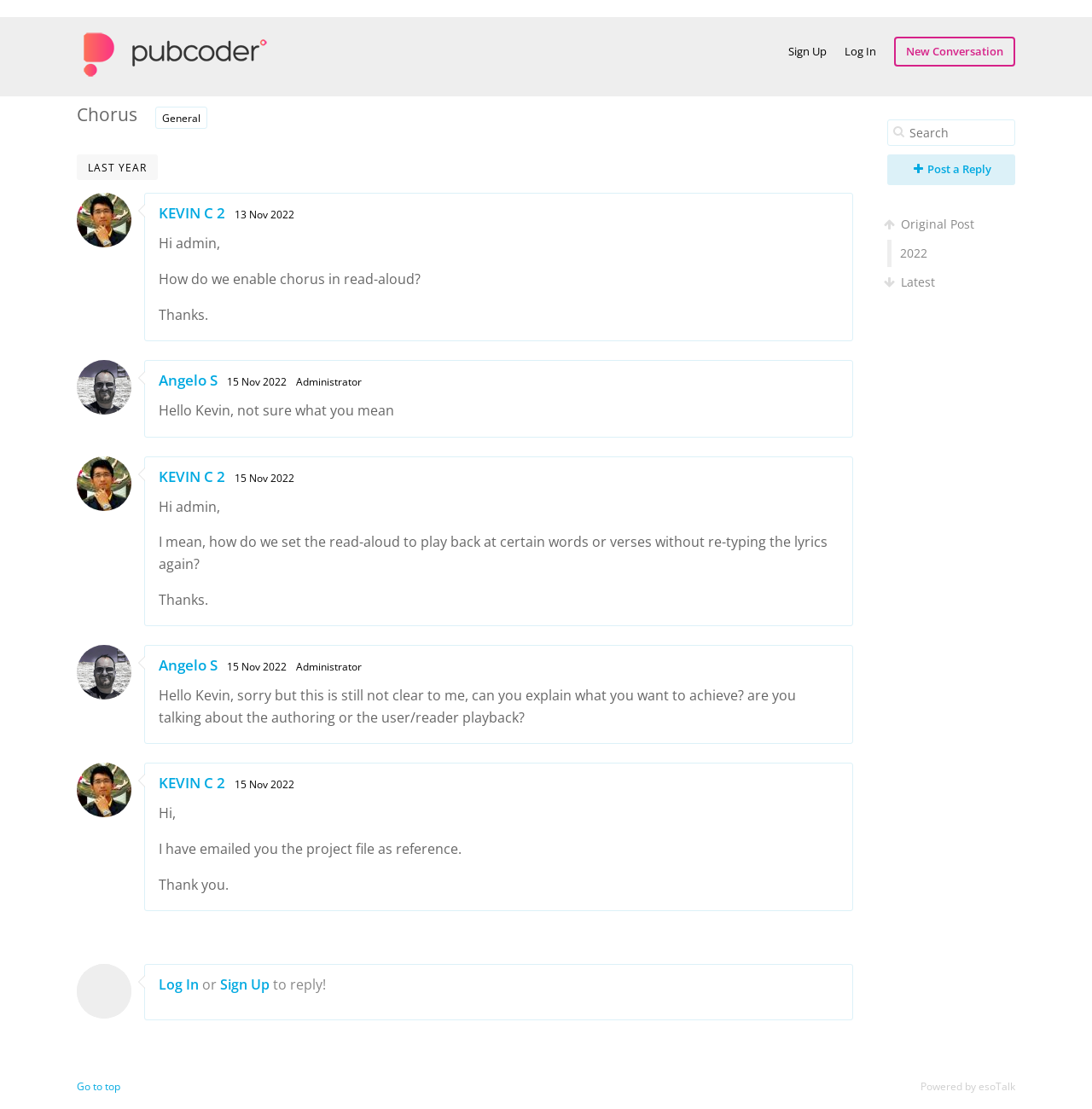Indicate the bounding box coordinates of the element that needs to be clicked to satisfy the following instruction: "Search in the forum". The coordinates should be four float numbers between 0 and 1, i.e., [left, top, right, bottom].

[0.812, 0.092, 0.93, 0.116]